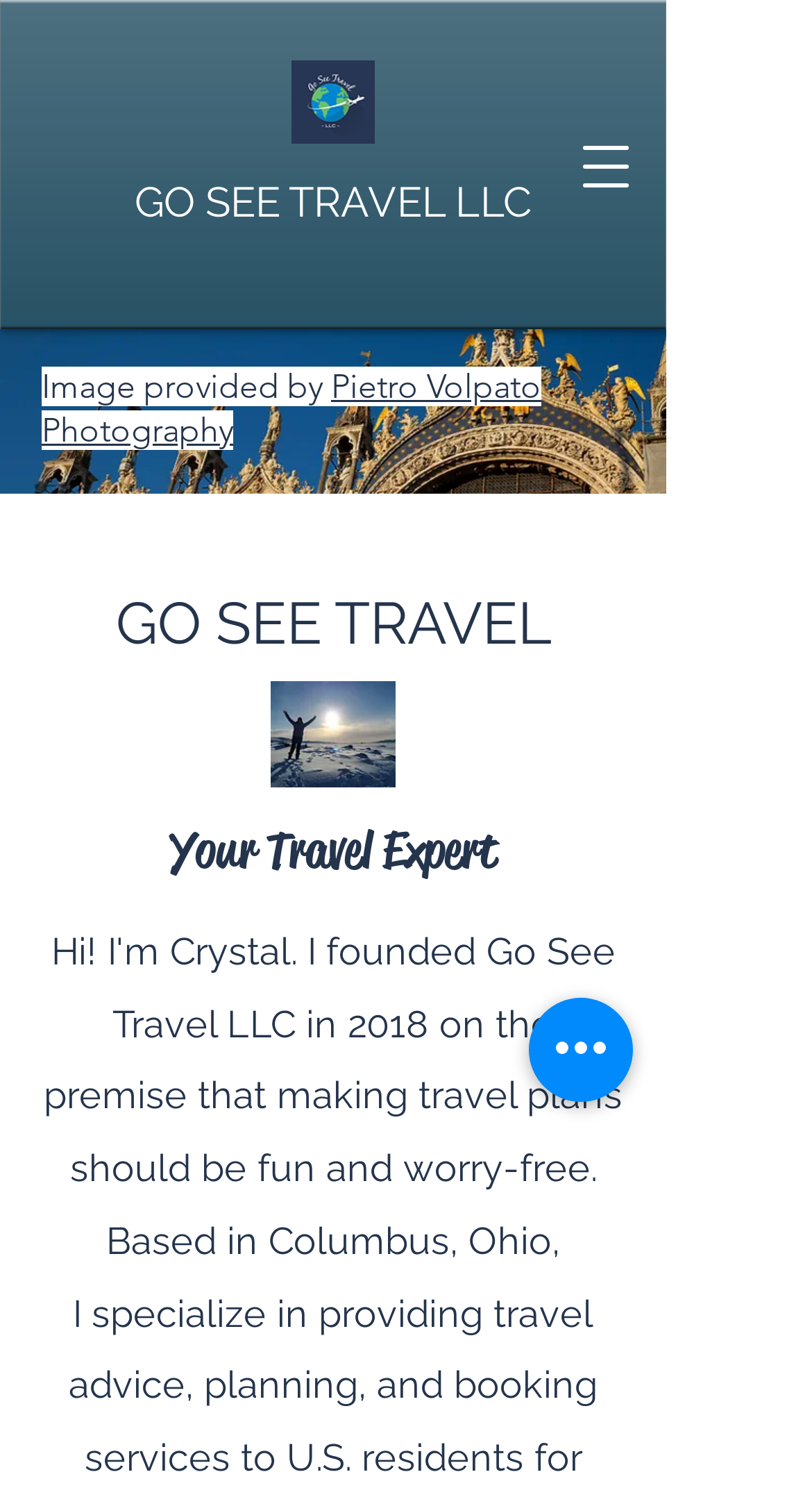Can you extract the primary headline text from the webpage?

GO SEE TRAVEL